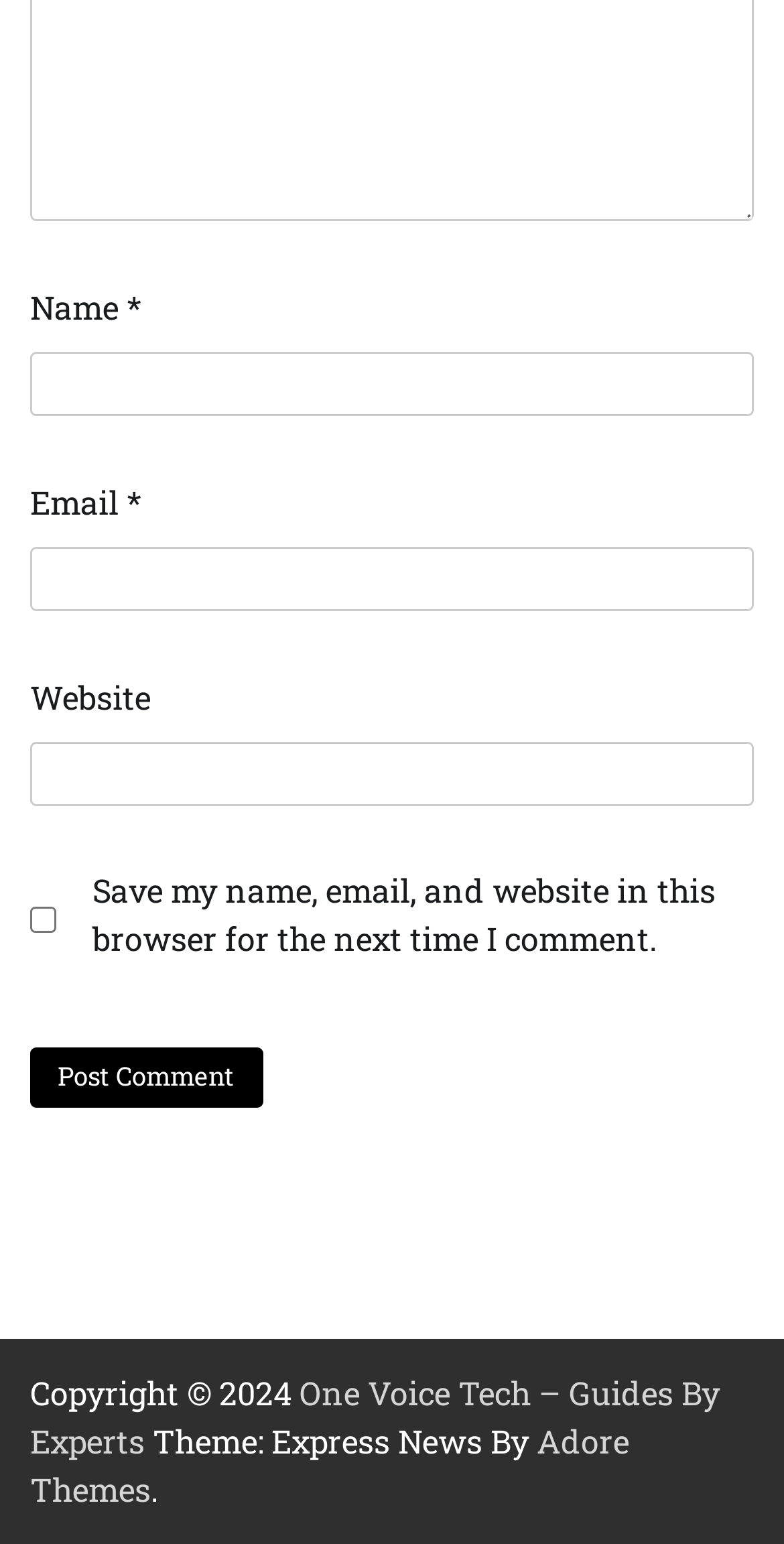From the image, can you give a detailed response to the question below:
What is the purpose of the 'Name' field?

The 'Name' field is a required text box that allows users to input their name, likely for identification or authentication purposes, such as when leaving a comment on a blog post or article.